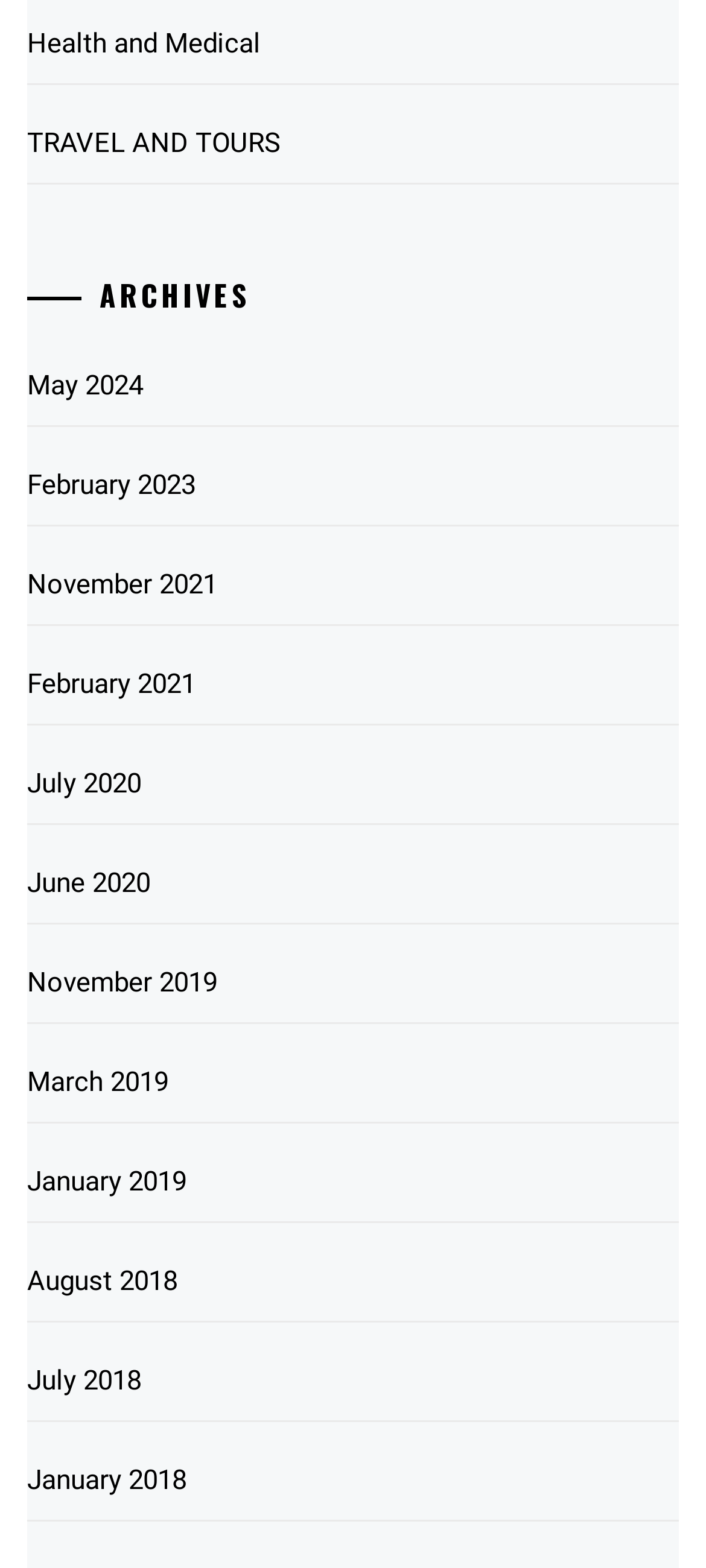Locate the coordinates of the bounding box for the clickable region that fulfills this instruction: "Browse Health and Medical".

[0.038, 0.002, 0.962, 0.054]